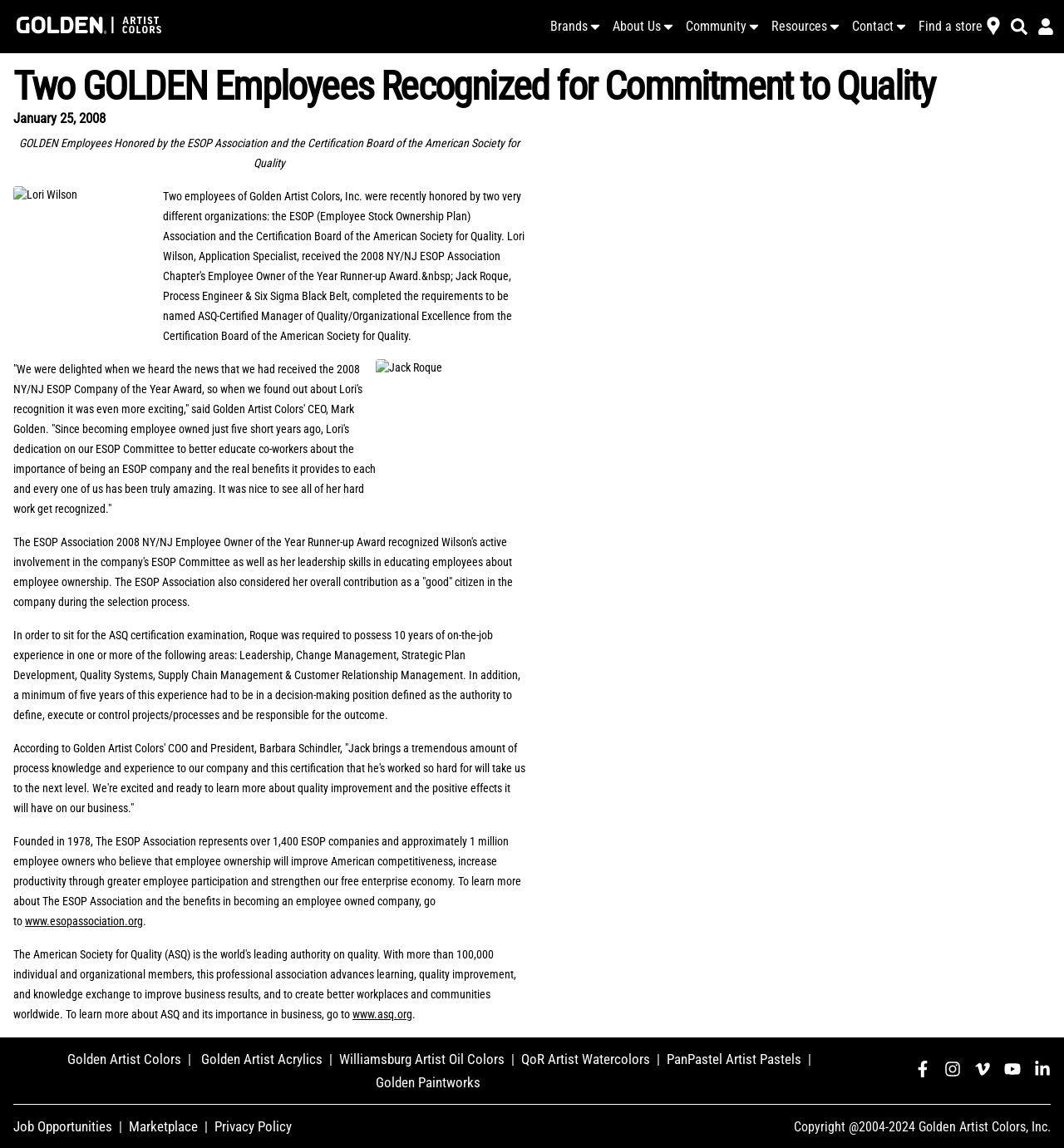Determine the bounding box coordinates of the region that needs to be clicked to achieve the task: "View job opportunities".

[0.012, 0.974, 0.115, 0.988]